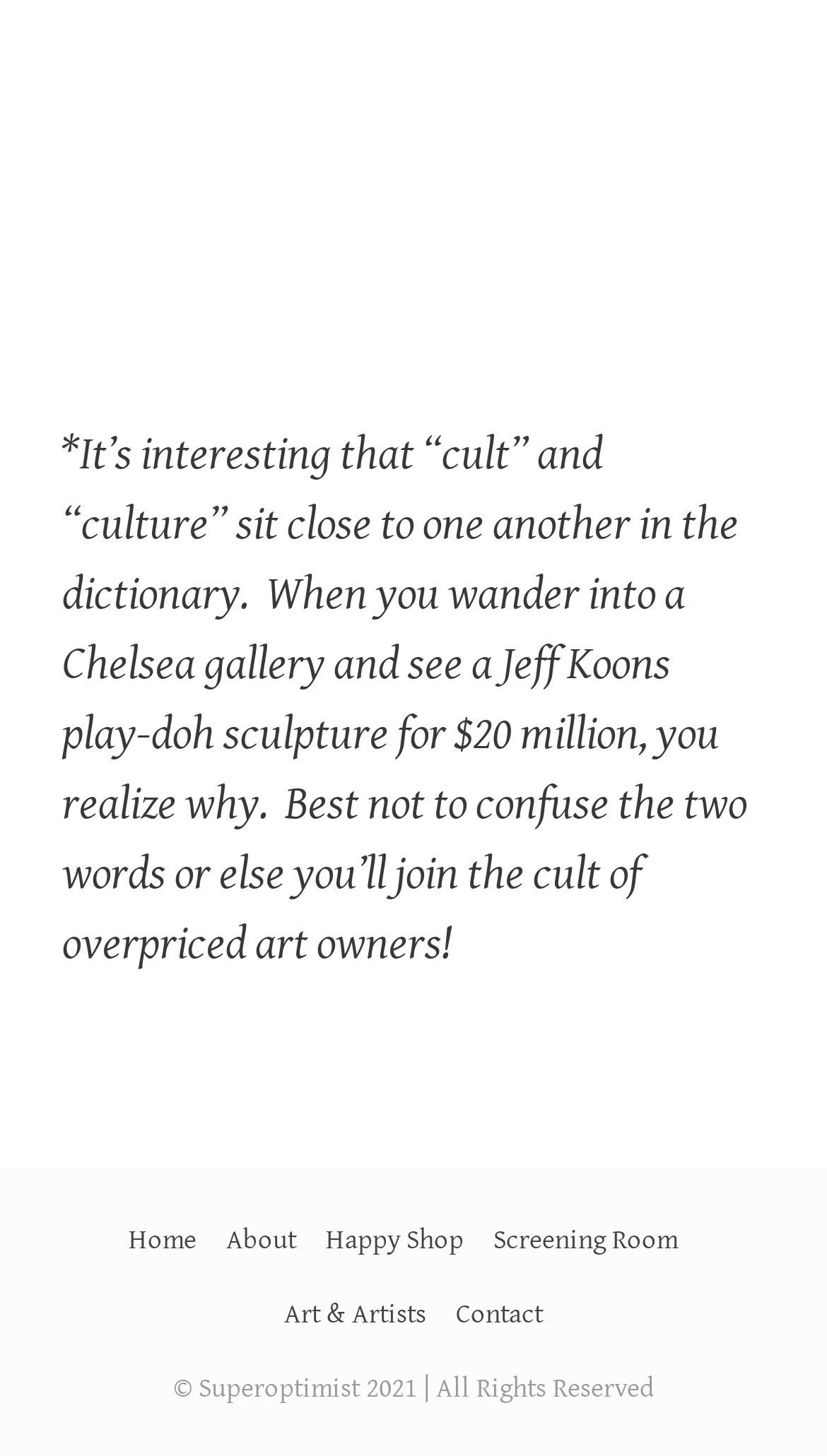Please answer the following question using a single word or phrase: 
What is the copyright information?

Superoptimist 2021